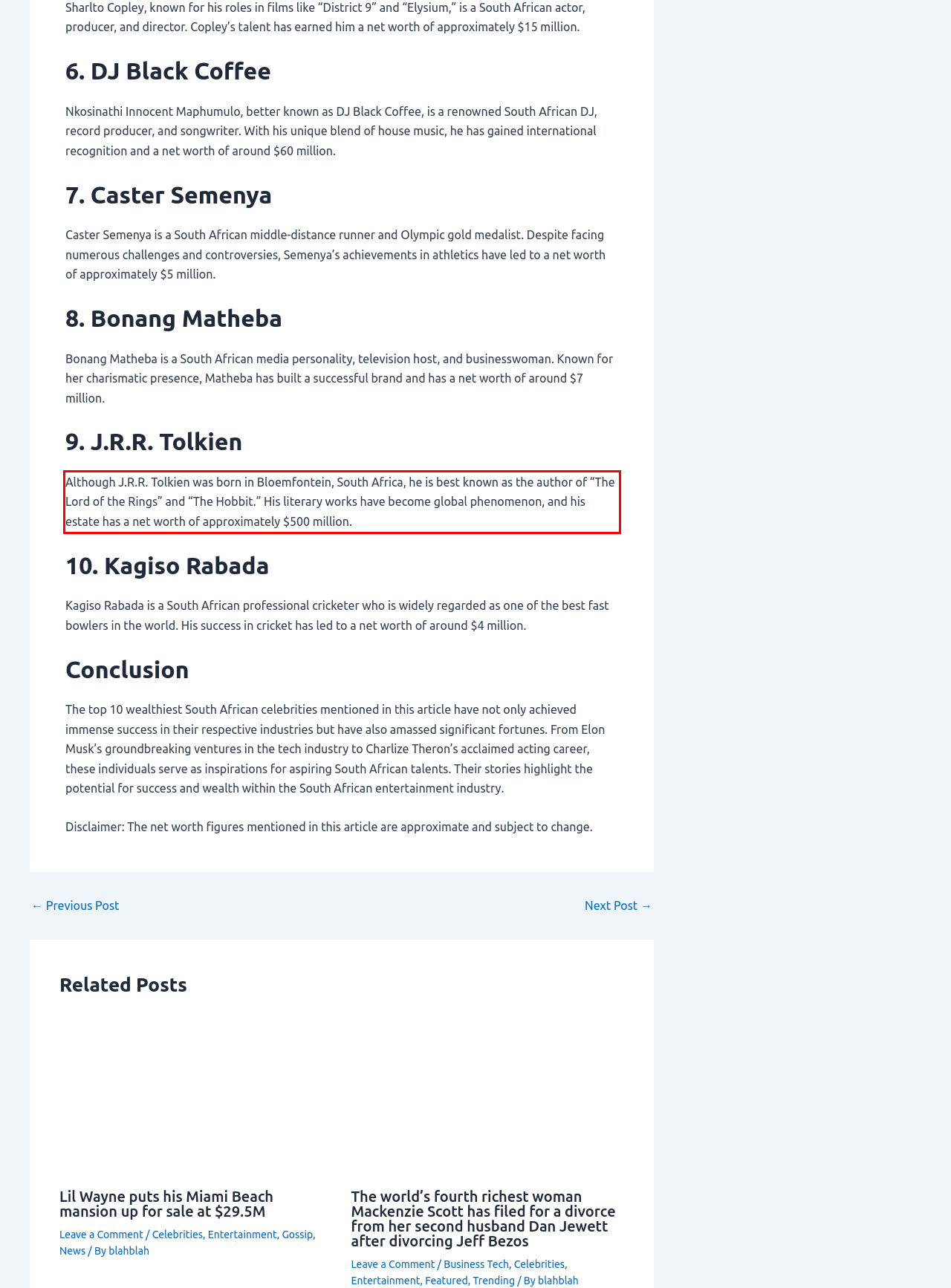Given the screenshot of a webpage, identify the red rectangle bounding box and recognize the text content inside it, generating the extracted text.

Although J.R.R. Tolkien was born in Bloemfontein, South Africa, he is best known as the author of “The Lord of the Rings” and “The Hobbit.” His literary works have become global phenomenon, and his estate has a net worth of approximately $500 million.